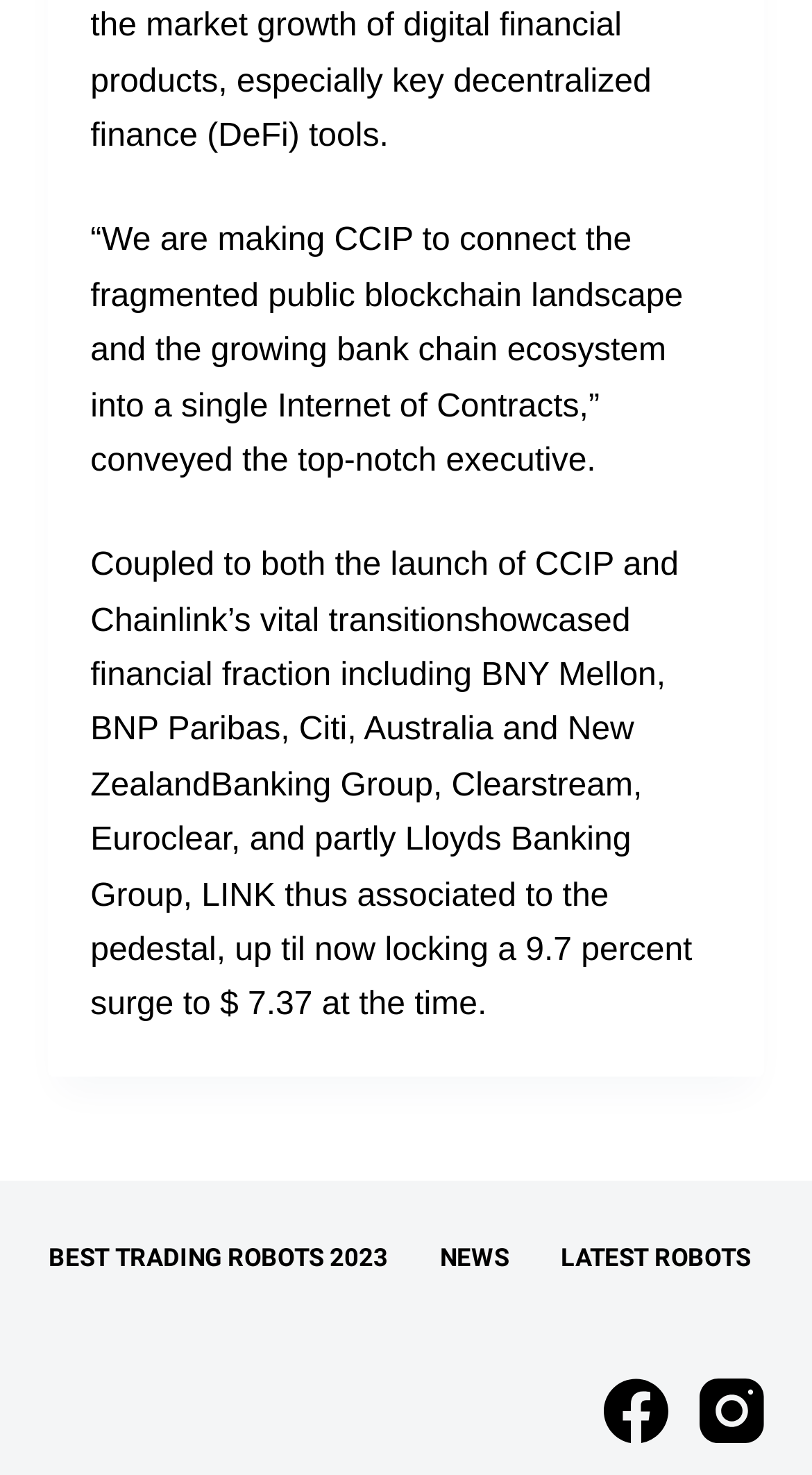Reply to the question with a brief word or phrase: How many menu items are in the navigation menu?

3